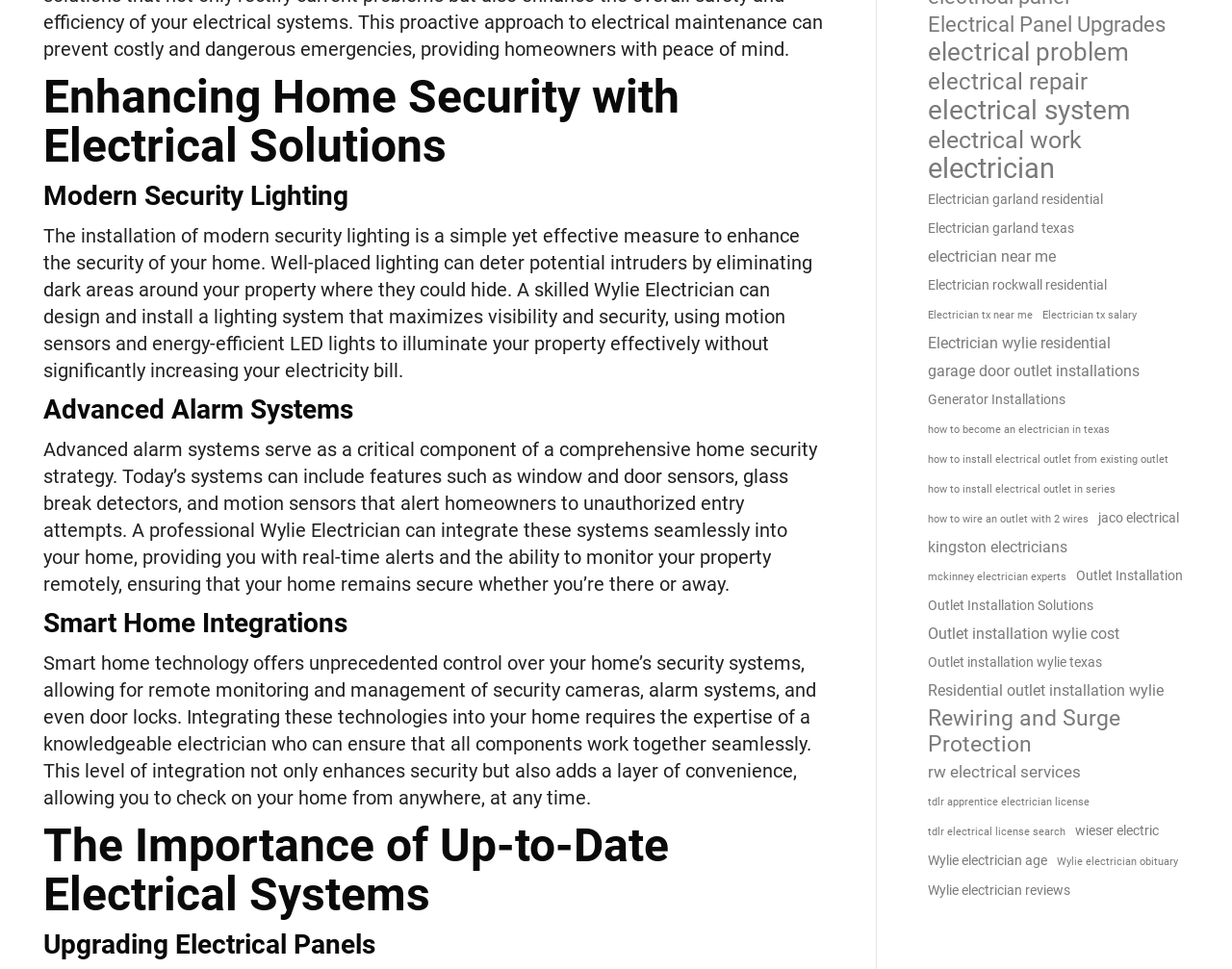Can you pinpoint the bounding box coordinates for the clickable element required for this instruction: "Explore 'Rewiring and Surge Protection'"? The coordinates should be four float numbers between 0 and 1, i.e., [left, top, right, bottom].

[0.751, 0.728, 0.965, 0.782]